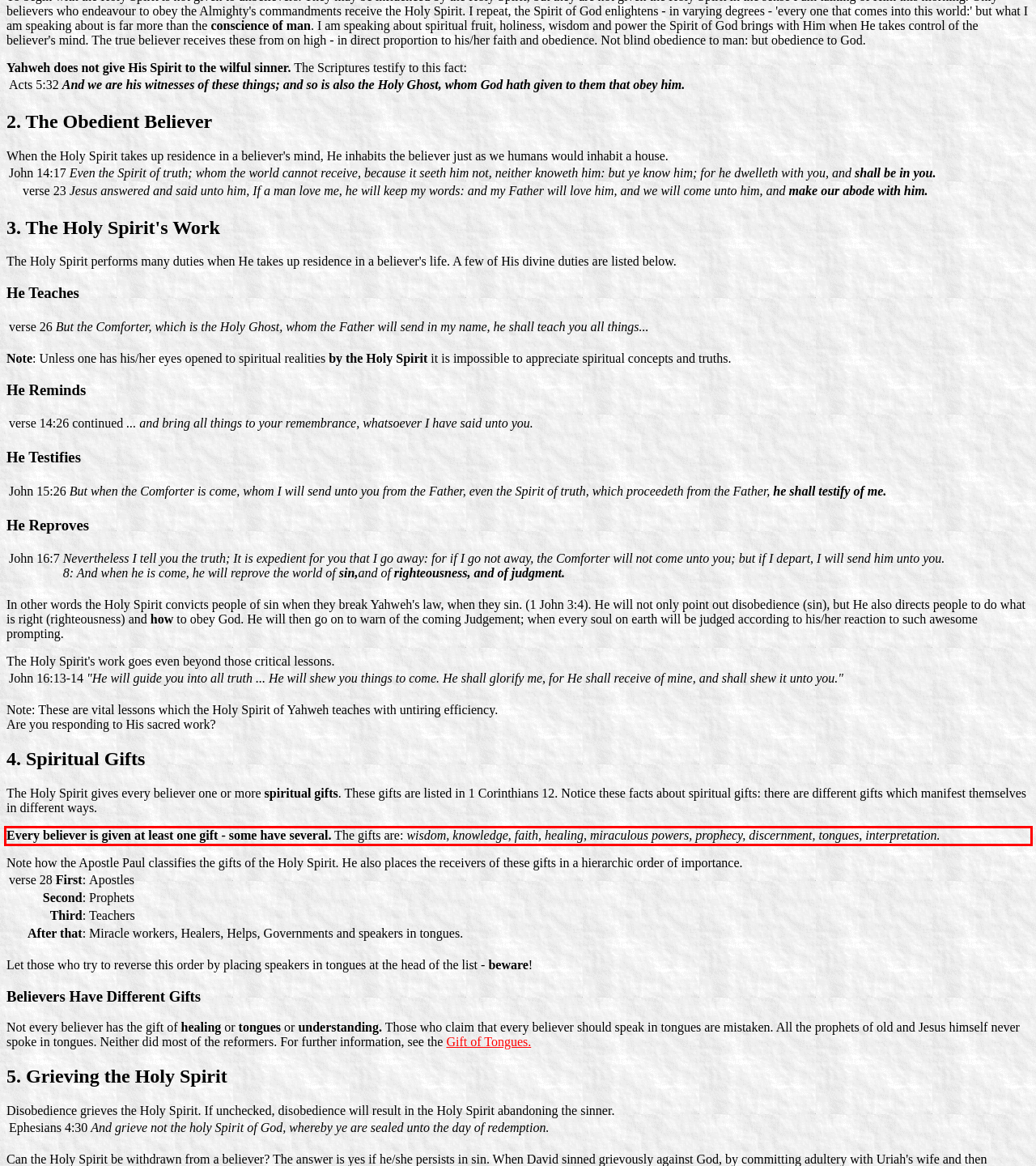Within the screenshot of the webpage, locate the red bounding box and use OCR to identify and provide the text content inside it.

Every believer is given at least one gift - some have several. The gifts are: wisdom, knowledge, faith, healing, miraculous powers, prophecy, discernment, tongues, interpretation.